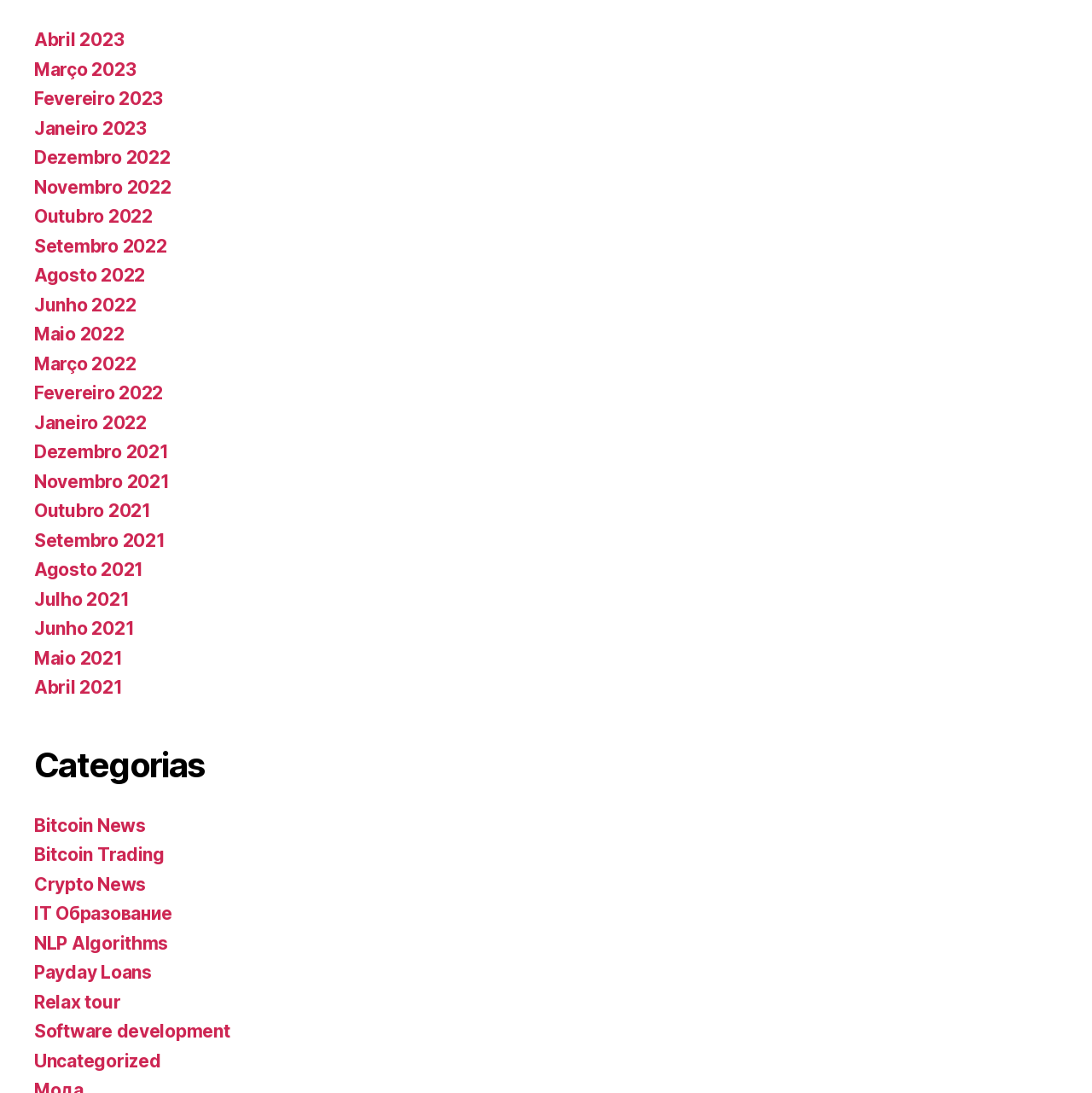How many categories are listed?
Kindly answer the question with as much detail as you can.

I counted the number of links under the 'Categorias' heading and found 9 categories listed, including 'Bitcoin News', 'Bitcoin Trading', and so on.